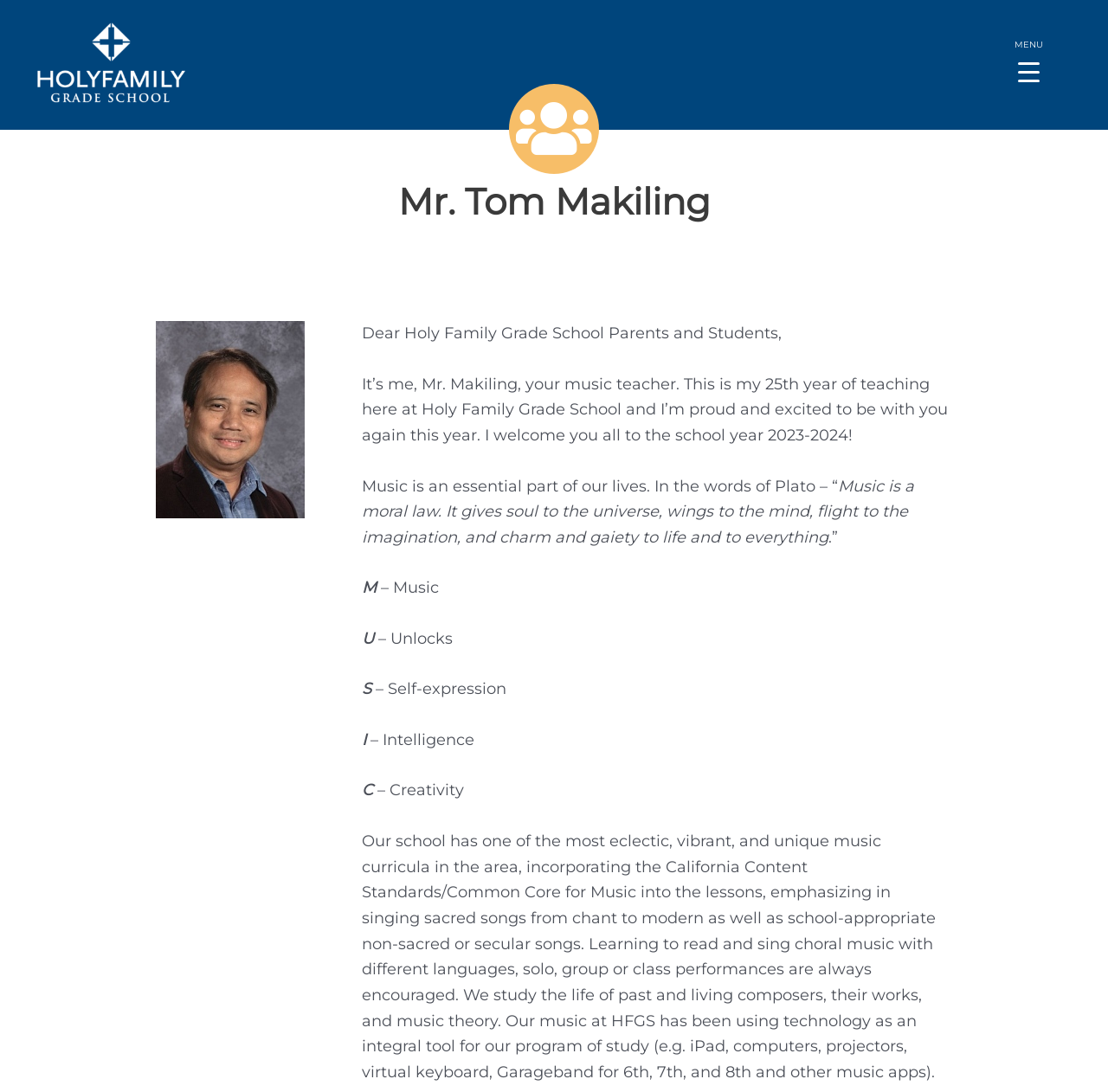Illustrate the webpage with a detailed description.

This webpage is about Mr. Tom Makiling, a music teacher at Holy Family Grade School in Glendale. At the top left corner, there is a link and an image, both labeled "Holy Family Grade School – Glendale". Below this, there is a heading that reads "Mr. Tom Makiling". 

To the right of the heading, there is a figure containing an image. Below the figure, there is a welcome message from Mr. Makiling, addressed to parents and students, where he introduces himself and expresses his excitement for the new school year. 

Following this, there are several paragraphs of text that discuss the importance of music in our lives, quoting Plato. The text also highlights the benefits of music, including its ability to unlock self-expression, intelligence, and creativity. 

The webpage also provides an overview of the music curriculum at Holy Family Grade School, which incorporates California Content Standards/Common Core for Music and emphasizes singing, reading, and performing music. The curriculum also covers music theory, the lives of composers, and the use of technology in music education.

At the top right corner, there is a button labeled "Menu Trigger" that controls a menu container. The button is labeled "MENU" in capital letters.